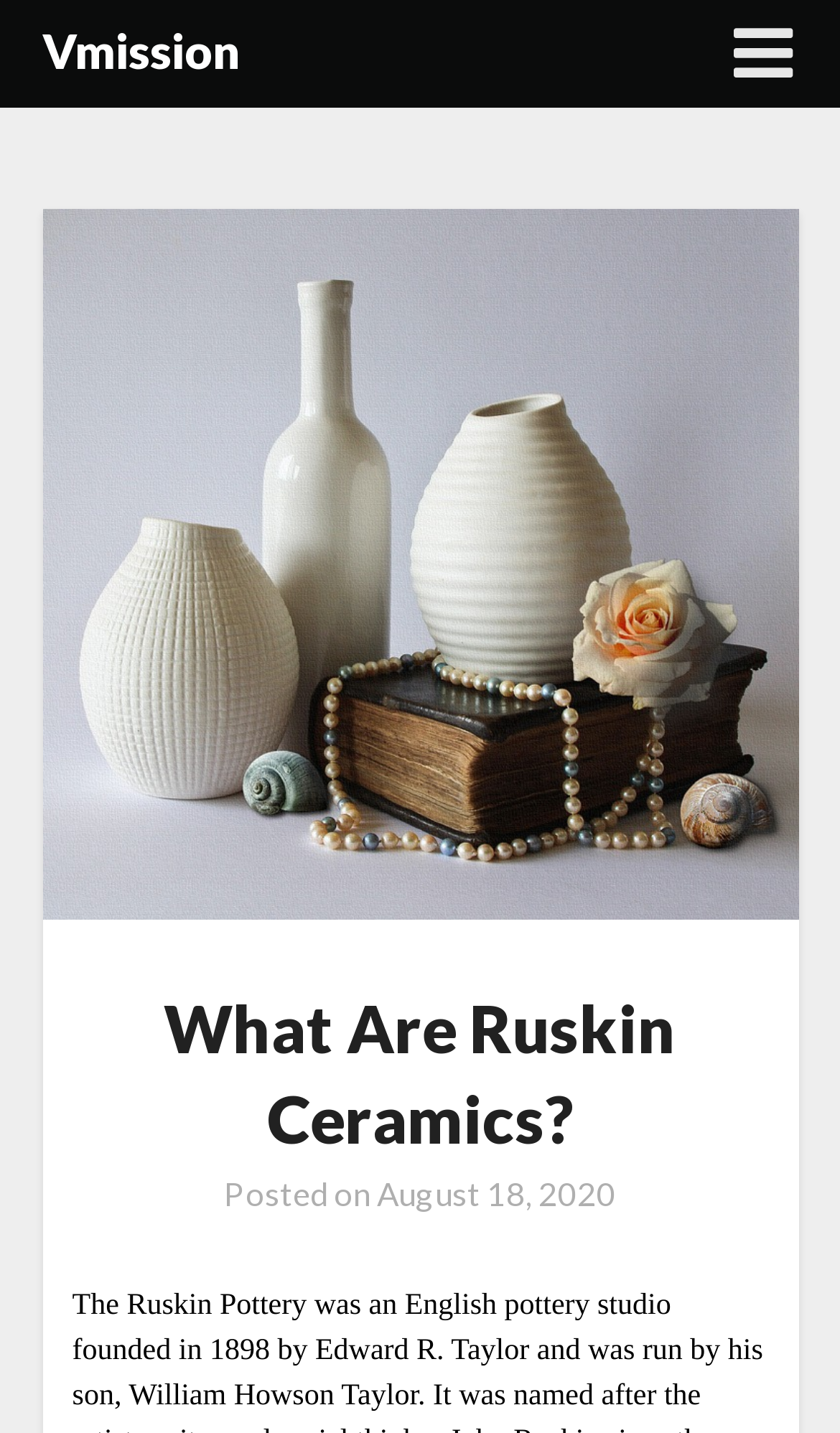What is the date of the article?
Based on the image content, provide your answer in one word or a short phrase.

August 18, 2020